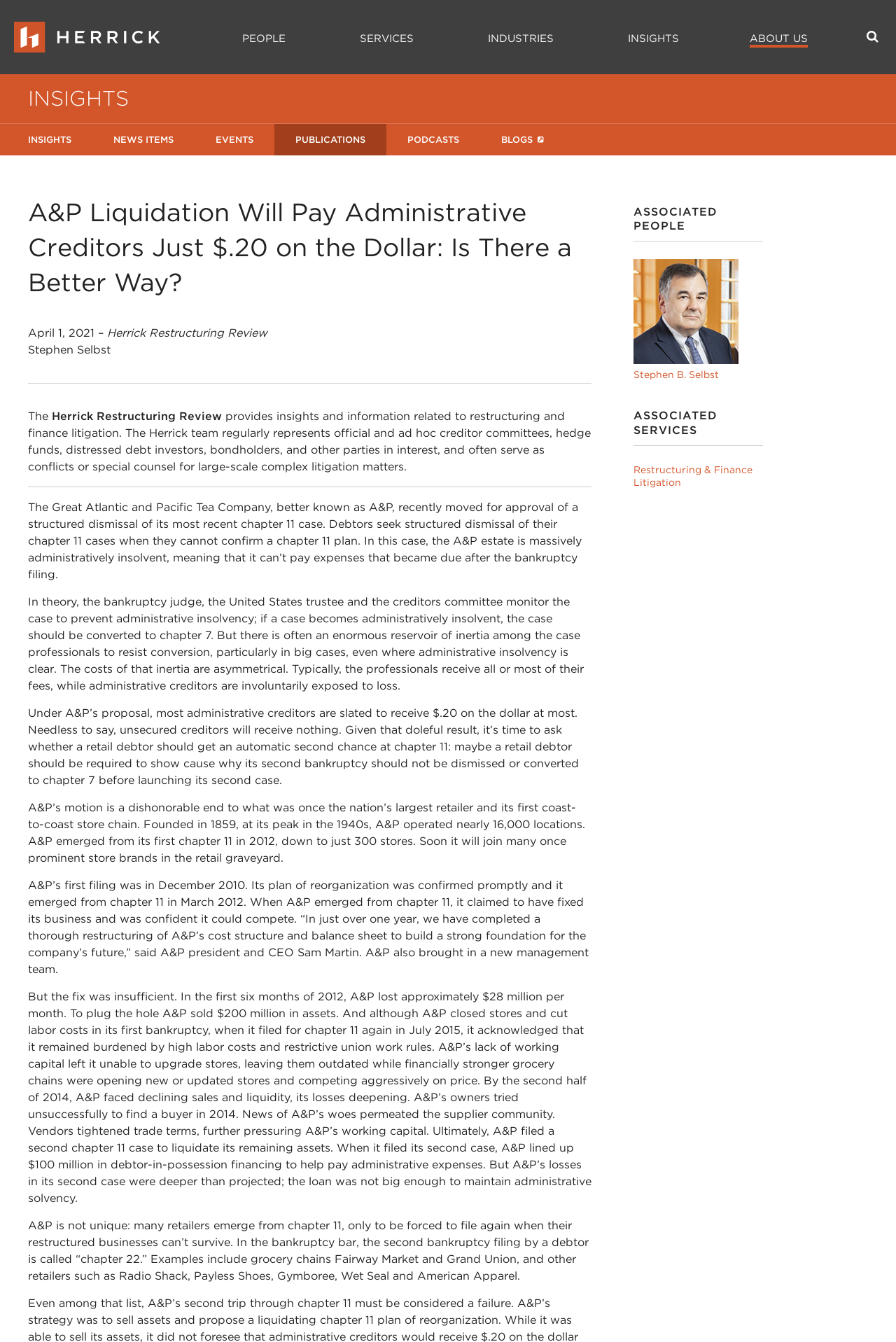Summarize the webpage in an elaborate manner.

This webpage appears to be a blog post or article from a law firm, Herrick, Feinstein LLP, discussing a specific case of A&P Liquidation and its implications on administrative creditors. 

At the top of the page, there is a logo of Herrick, Feinstein LLP, accompanied by a link to the firm's website. On the top right, there is a search bar and a button with a magnifying glass icon. Below the search bar, there are several links to different sections of the website, including "PEOPLE", "SERVICES", "INDUSTRIES", "INSIGHTS", and "ABOUT US".

The main content of the page is divided into two columns. The left column contains the article's title, "A&P Liquidation Will Pay Administrative Creditors Just $.20 on the Dollar: Is There a Better Way?", followed by the publication date, "April 1, 2021", and the author's name, "Stephen Selbst". The article discusses the case of A&P Liquidation, its history, and the implications of its structured dismissal on administrative creditors.

The right column contains complementary information, including a heading "ASSOCIATED PEOPLE" with a link to the author's profile, and a heading "ASSOCIATED SERVICES" with a link to the law firm's "Restructuring & Finance Litigation" service.

Throughout the article, there are several paragraphs of text discussing the case, its history, and the implications of the structured dismissal. The text is divided into sections with headings, and there are no images or other multimedia elements within the article itself.